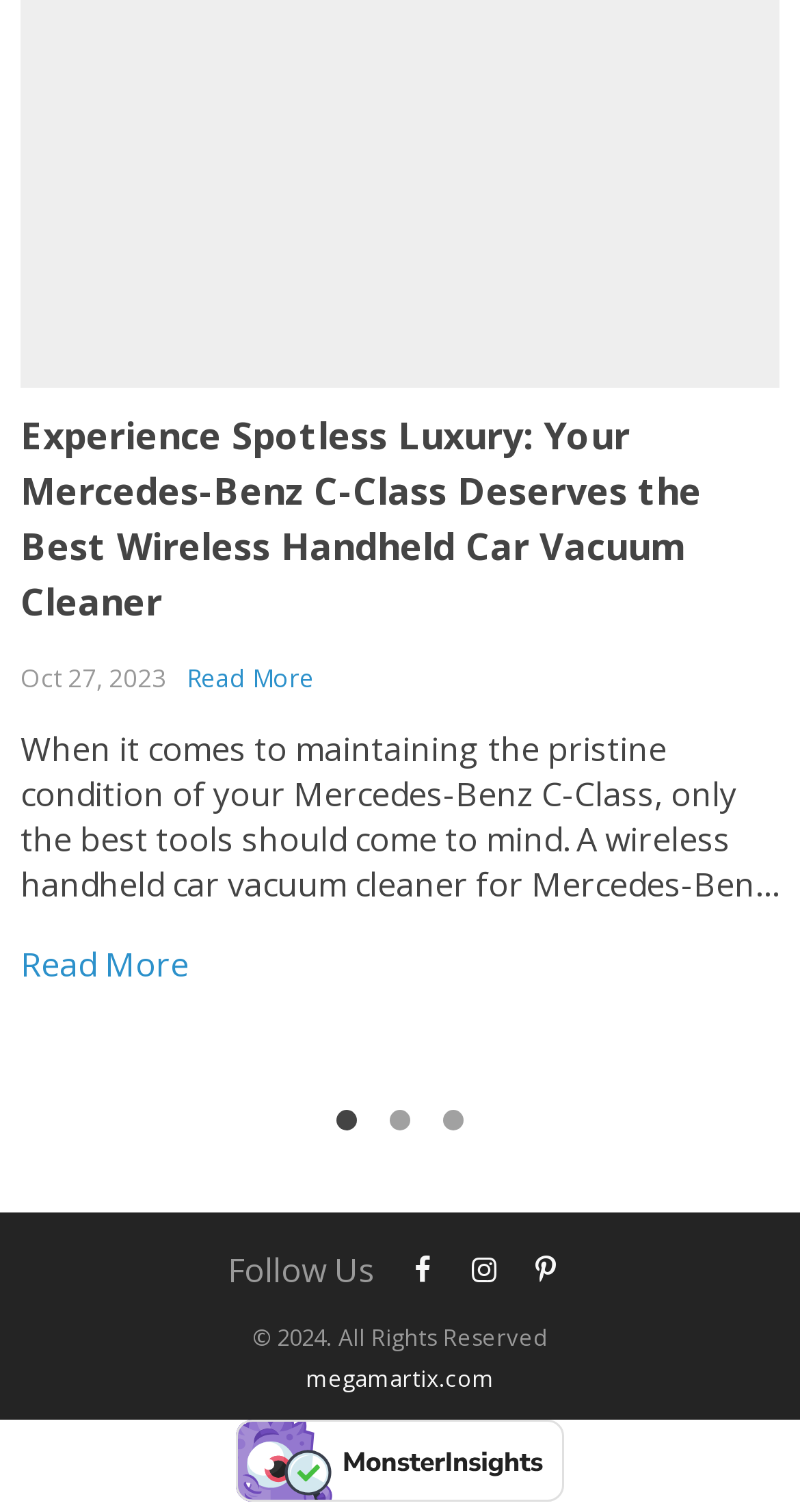Give a one-word or phrase response to the following question: How many social media links are there?

3